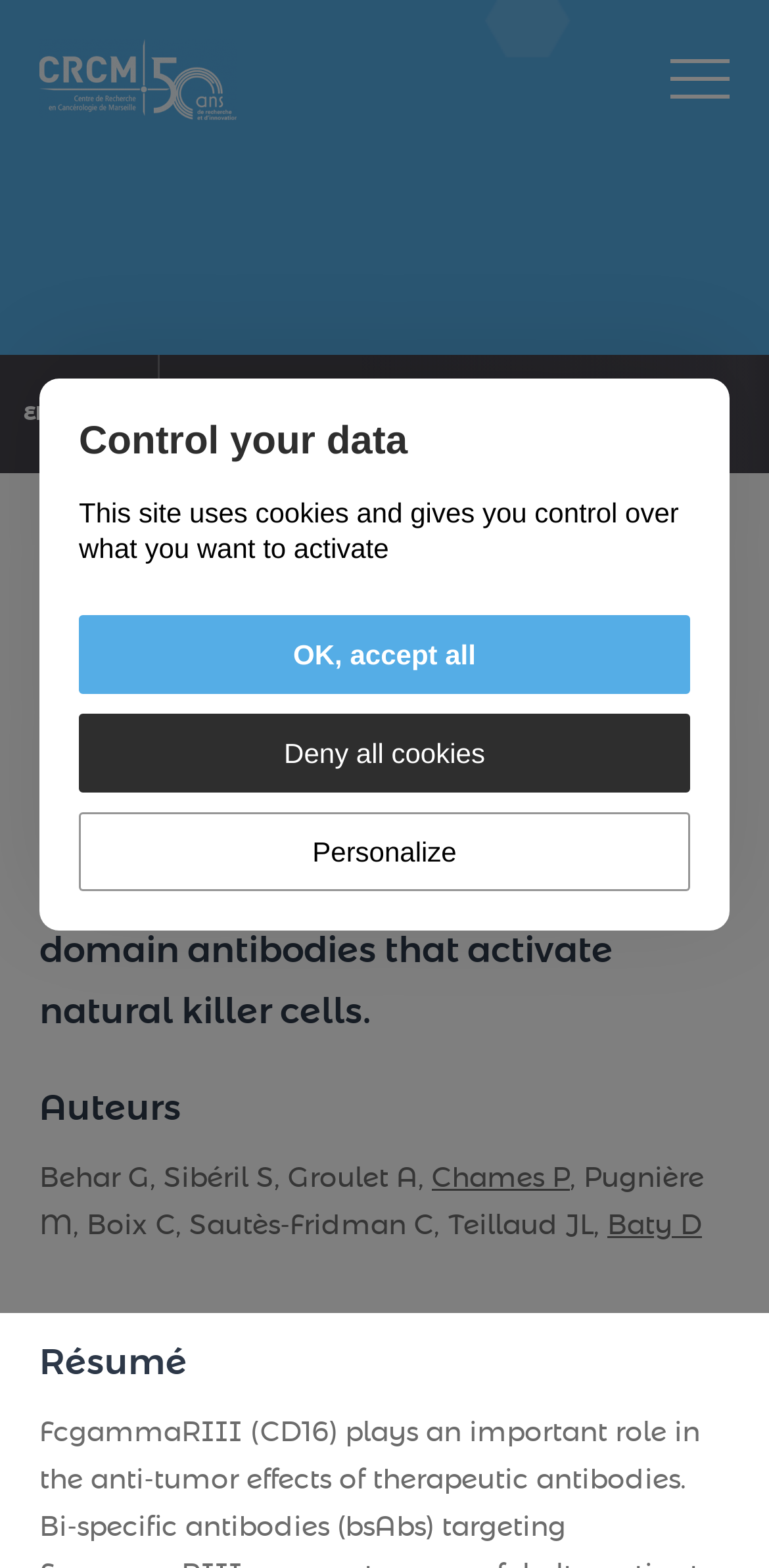Please find and report the bounding box coordinates of the element to click in order to perform the following action: "Go to home page". The coordinates should be expressed as four float numbers between 0 and 1, in the format [left, top, right, bottom].

[0.051, 0.337, 0.328, 0.352]